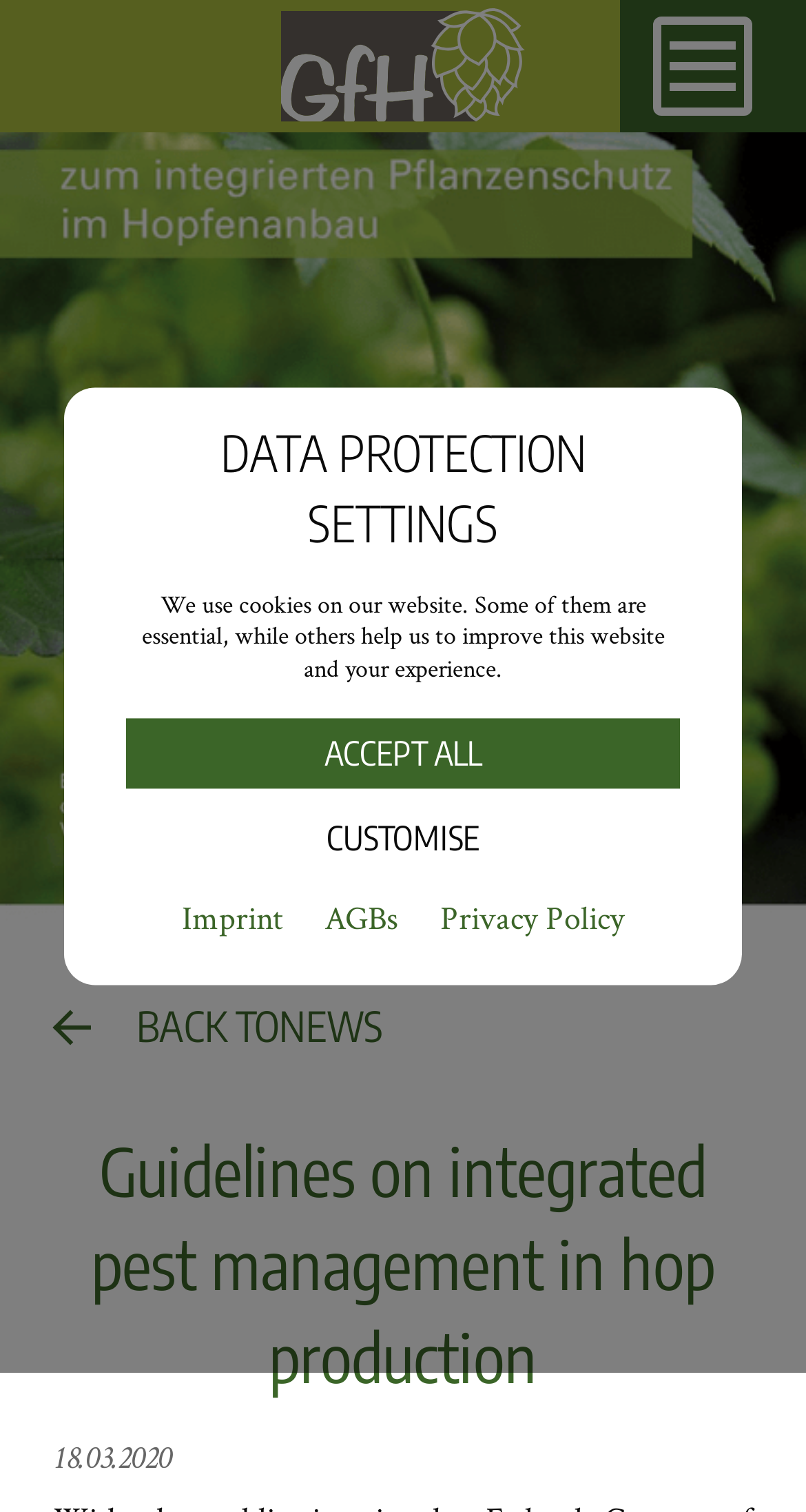What is the name of the institute that developed the guidelines?
Please provide a single word or phrase as your answer based on the image.

Institute for Plant Production and Plant Breeding